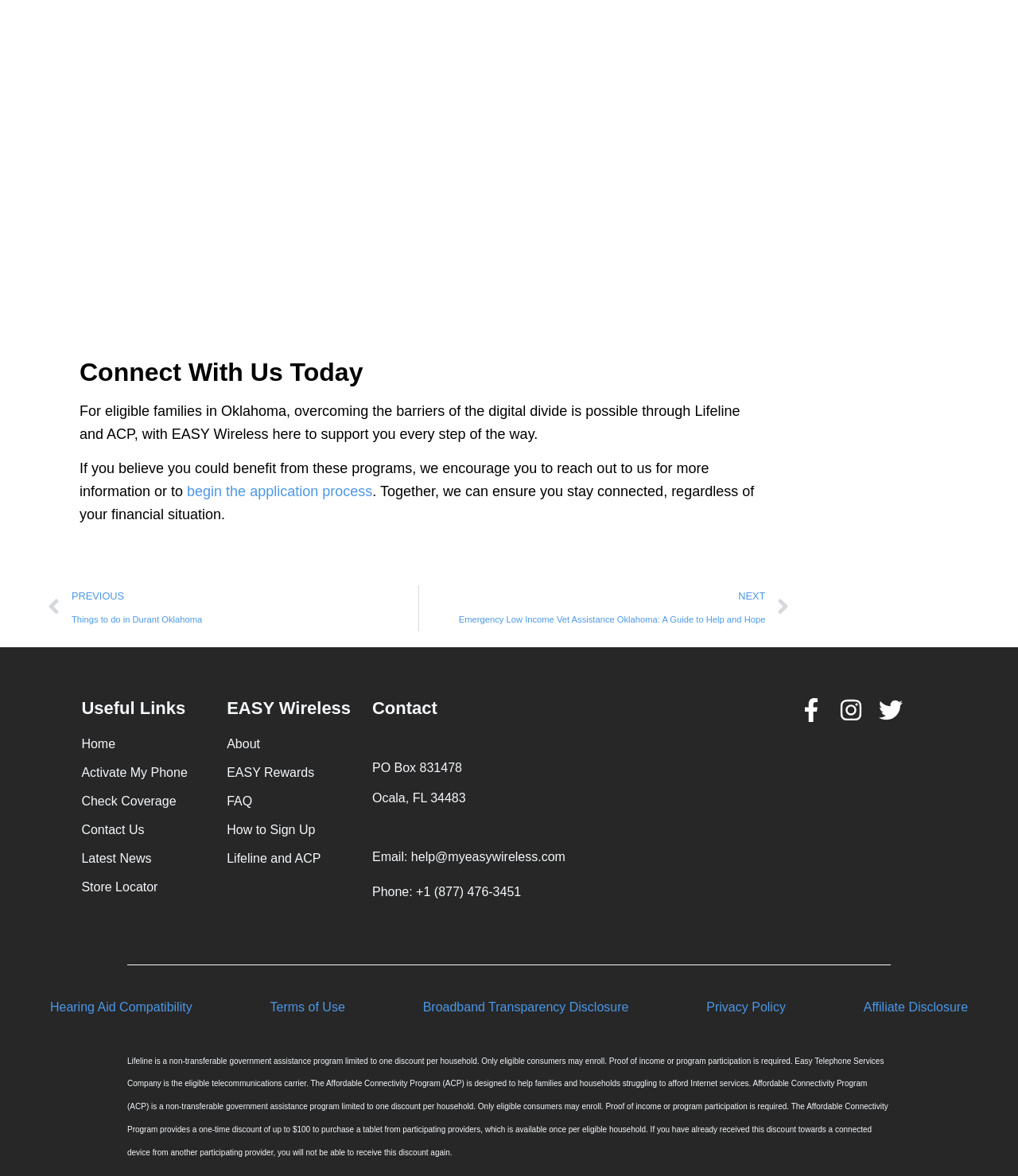Find the bounding box of the element with the following description: "How to Sign Up". The coordinates must be four float numbers between 0 and 1, formatted as [left, top, right, bottom].

[0.223, 0.698, 0.366, 0.714]